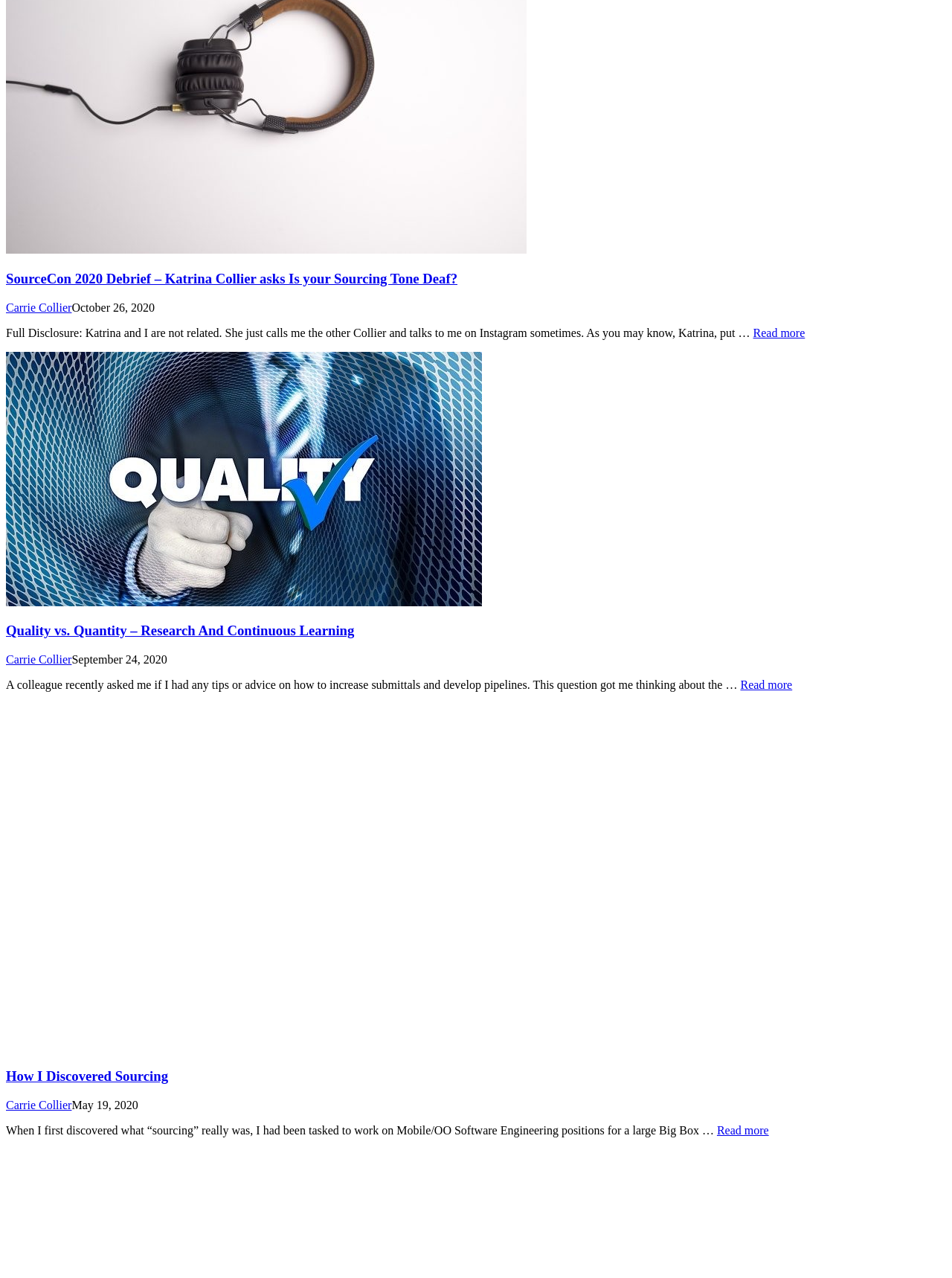Identify the bounding box coordinates for the UI element described as follows: "Read more". Ensure the coordinates are four float numbers between 0 and 1, formatted as [left, top, right, bottom].

[0.753, 0.879, 0.808, 0.889]